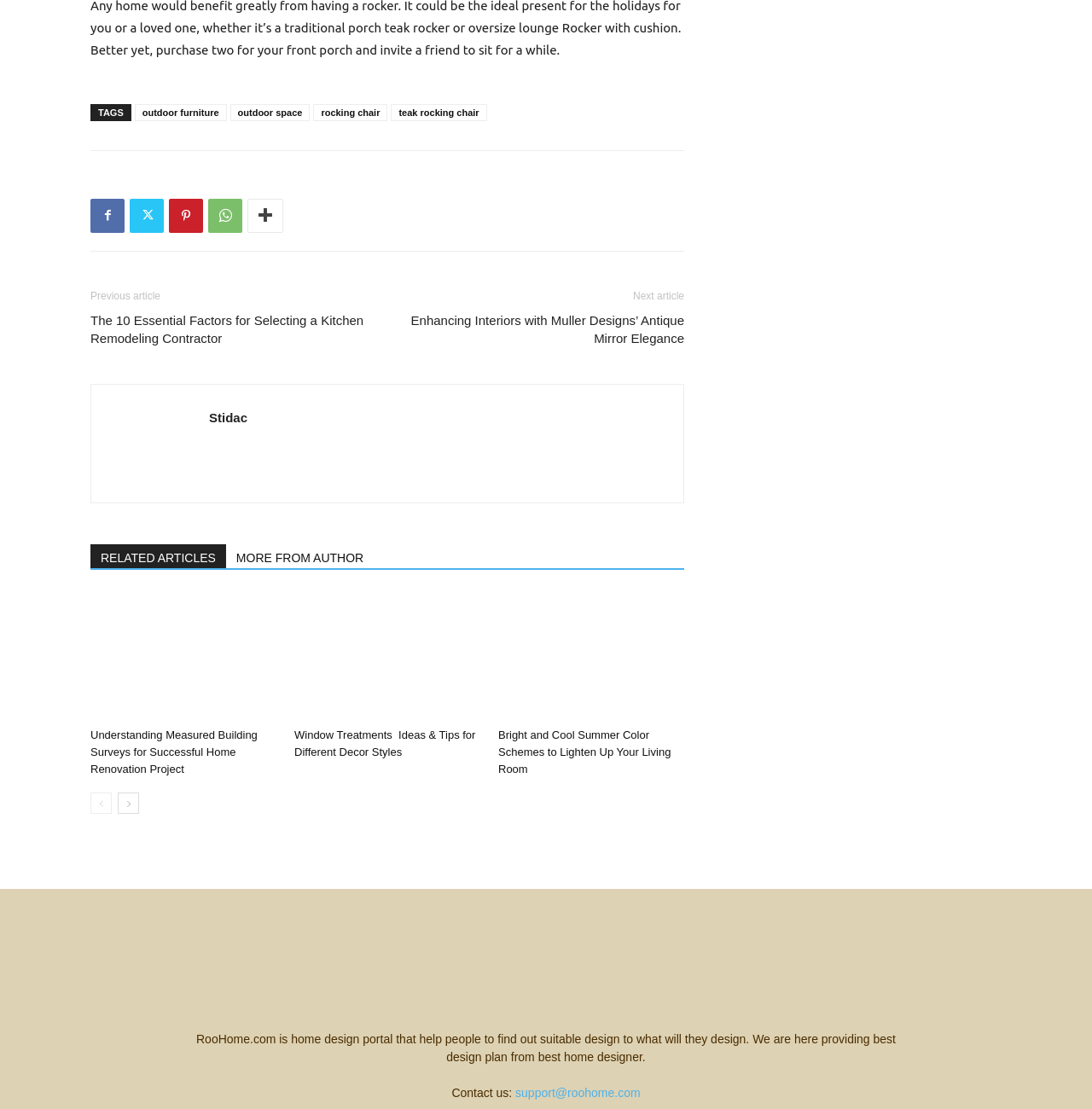Answer in one word or a short phrase: 
How many social media links are in the footer?

5